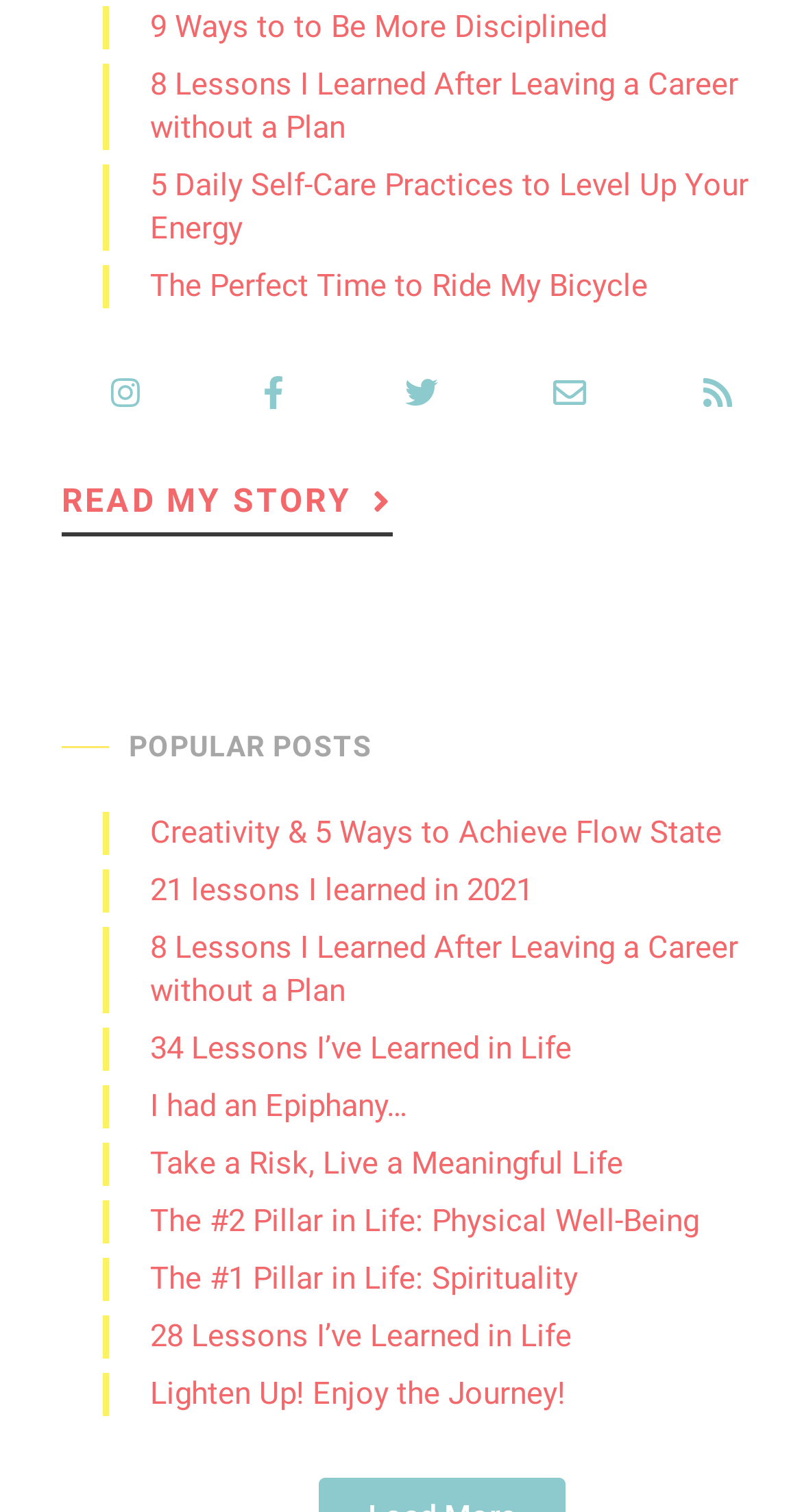Determine the bounding box coordinates of the clickable element necessary to fulfill the instruction: "Visit the author's Instagram page". Provide the coordinates as four float numbers within the 0 to 1 range, i.e., [left, top, right, bottom].

[0.115, 0.239, 0.197, 0.282]